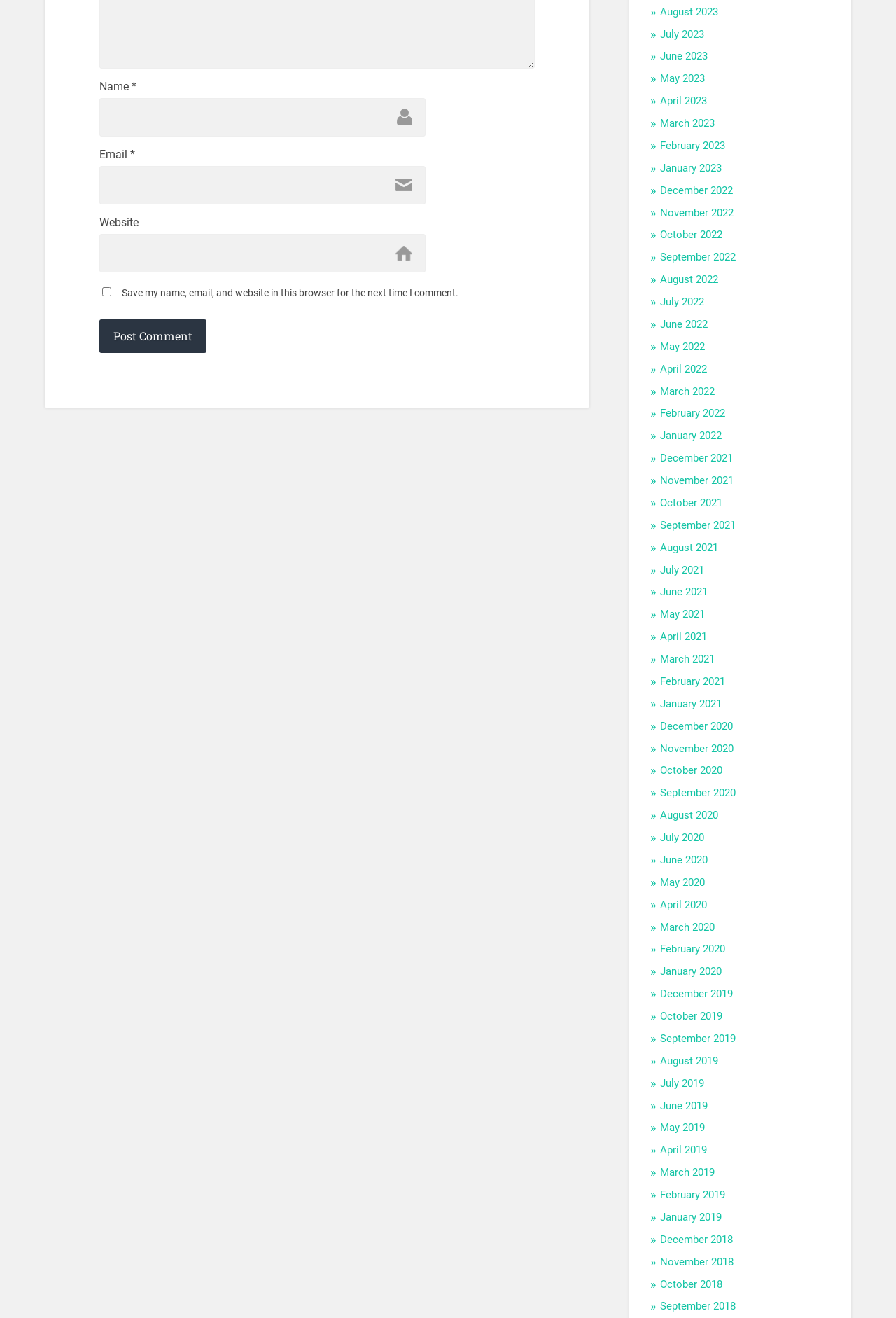What is the purpose of the checkbox?
Please provide a detailed and comprehensive answer to the question.

The checkbox is located below the comment form and is labeled 'Save my name, email, and website in this browser for the next time I comment.' This suggests that its purpose is to save the commenter's information for future comments.